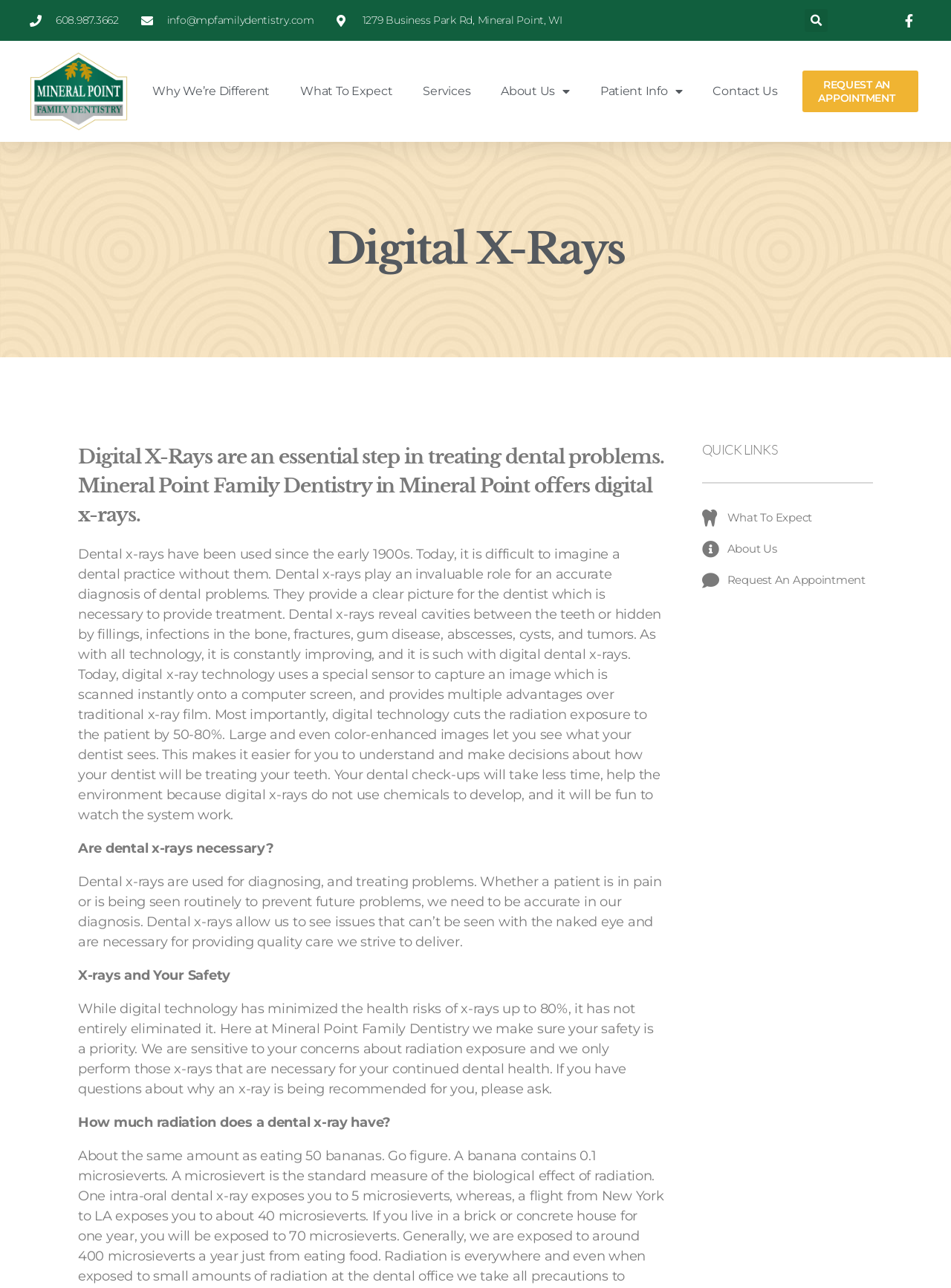Please determine the bounding box coordinates of the section I need to click to accomplish this instruction: "Call the office".

[0.059, 0.01, 0.125, 0.021]